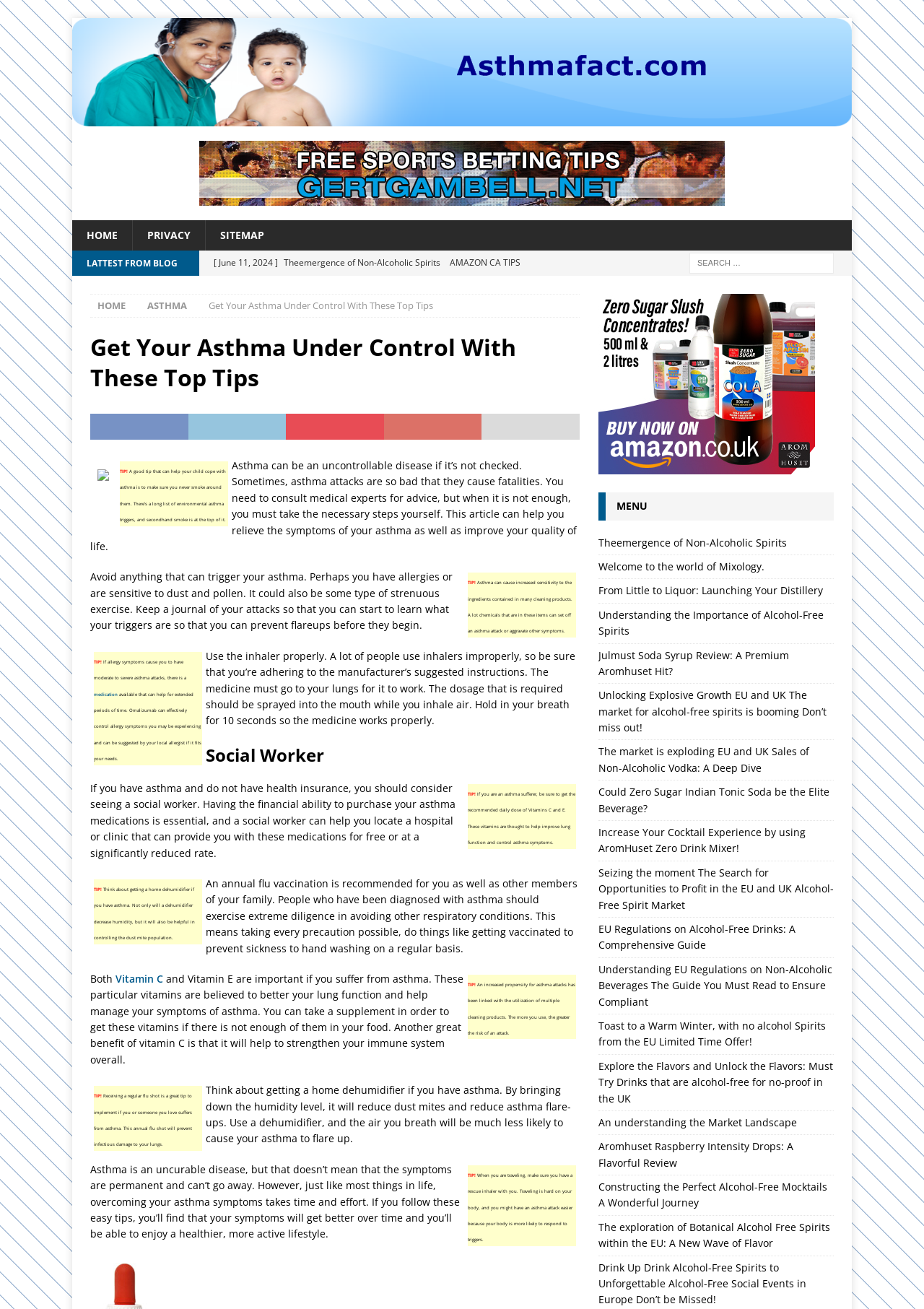What is the theme of the image associated with the link 'Gert Gambell - Free Sports Betting Tips!'?
Using the image, give a concise answer in the form of a single word or short phrase.

Sports betting